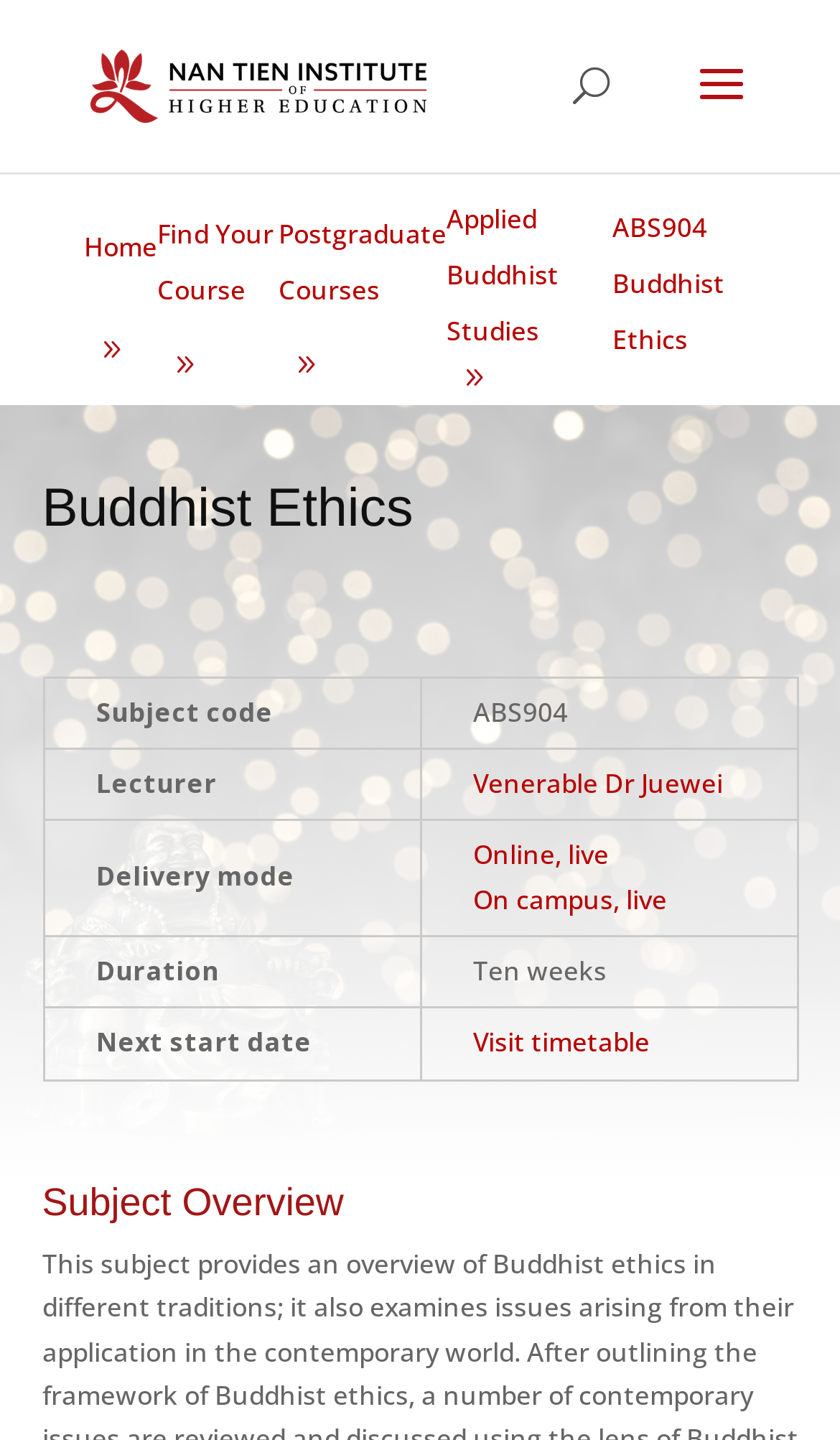Please indicate the bounding box coordinates for the clickable area to complete the following task: "Search for a course". The coordinates should be specified as four float numbers between 0 and 1, i.e., [left, top, right, bottom].

[0.5, 0.0, 0.9, 0.001]